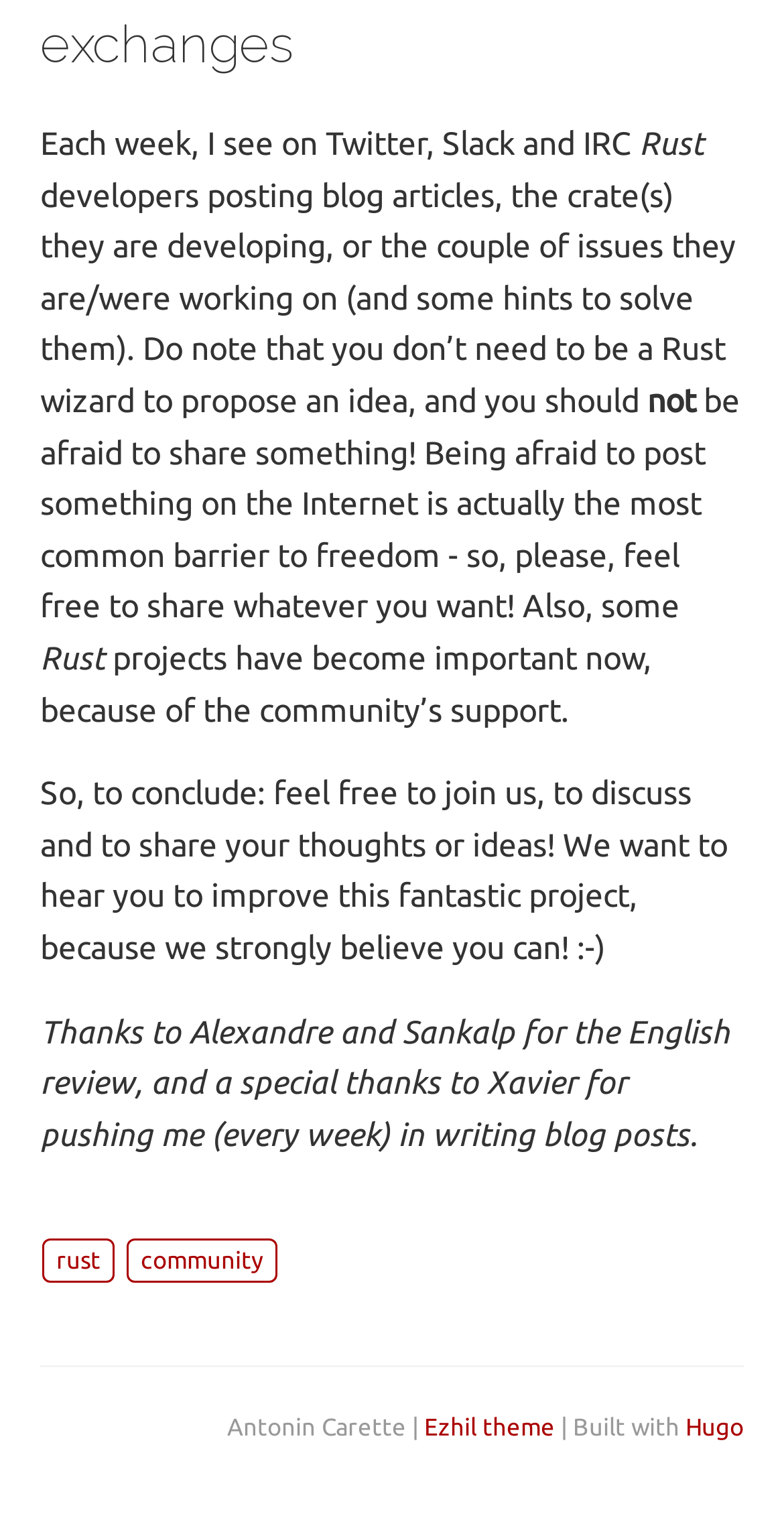What is the author's attitude towards sharing ideas?
Please provide a comprehensive and detailed answer to the question.

The author's attitude towards sharing ideas is encouraging, as evident from the sentence 'So, please, feel free to share whatever you want!' and 'Being afraid to post something on the Internet is actually the most common barrier to freedom...'.